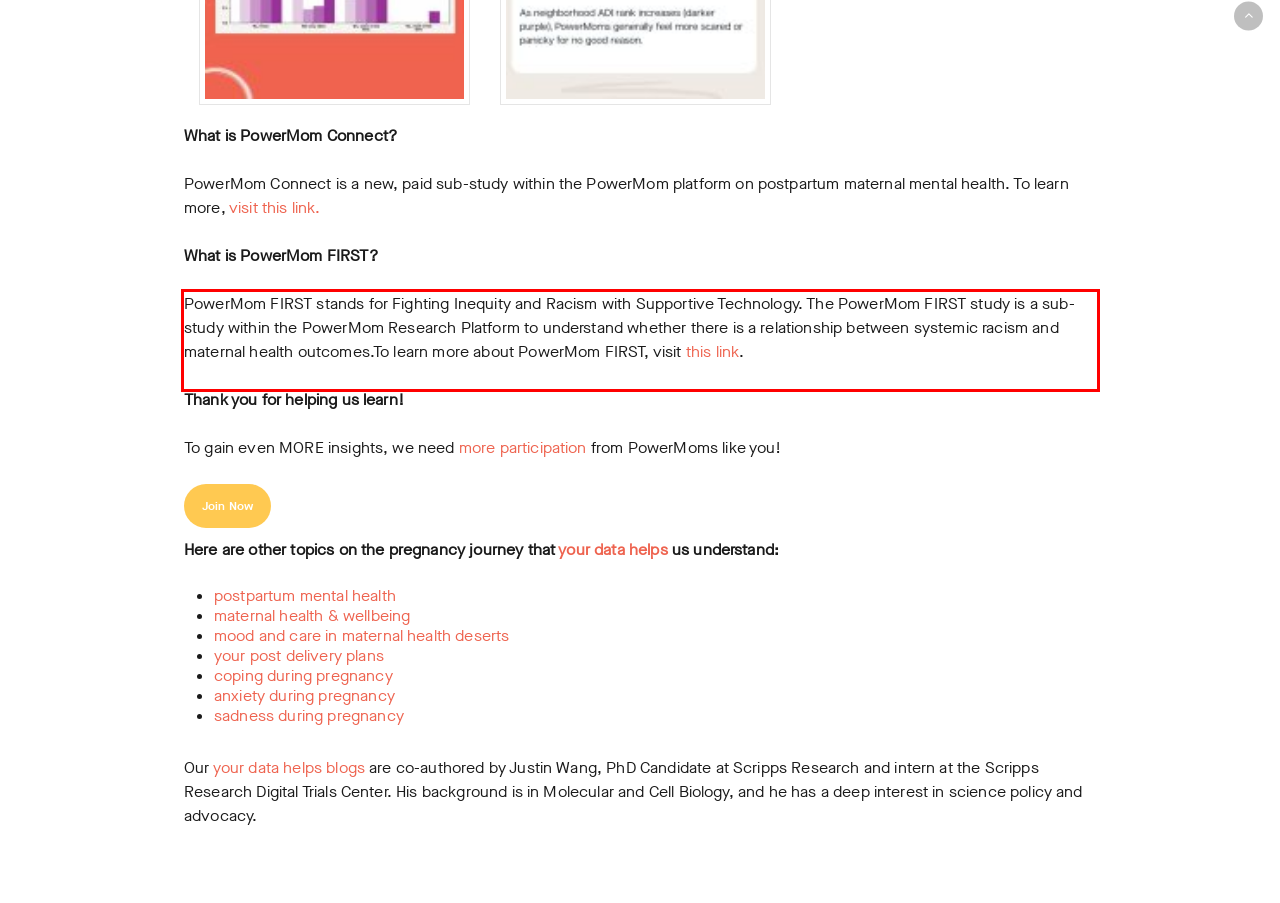You have a screenshot with a red rectangle around a UI element. Recognize and extract the text within this red bounding box using OCR.

PowerMom FIRST stands for Fighting Inequity and Racism with Supportive Technology. The PowerMom FIRST study is a sub-study within the PowerMom Research Platform to understand whether there is a relationship between systemic racism and maternal health outcomes.To learn more about PowerMom FIRST, visit this link.